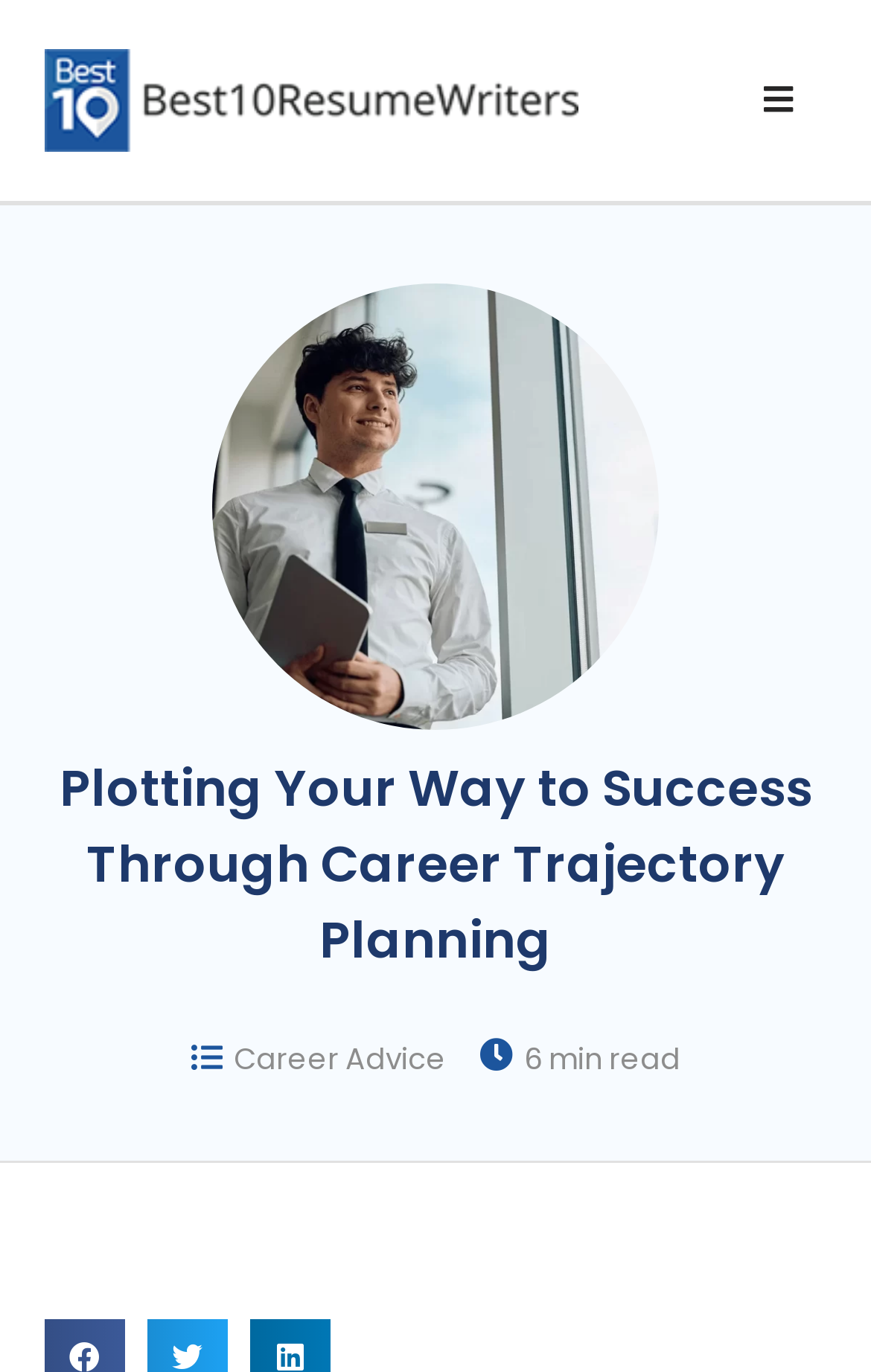What is the topic of the main heading?
Please provide a single word or phrase in response based on the screenshot.

Career Trajectory Planning